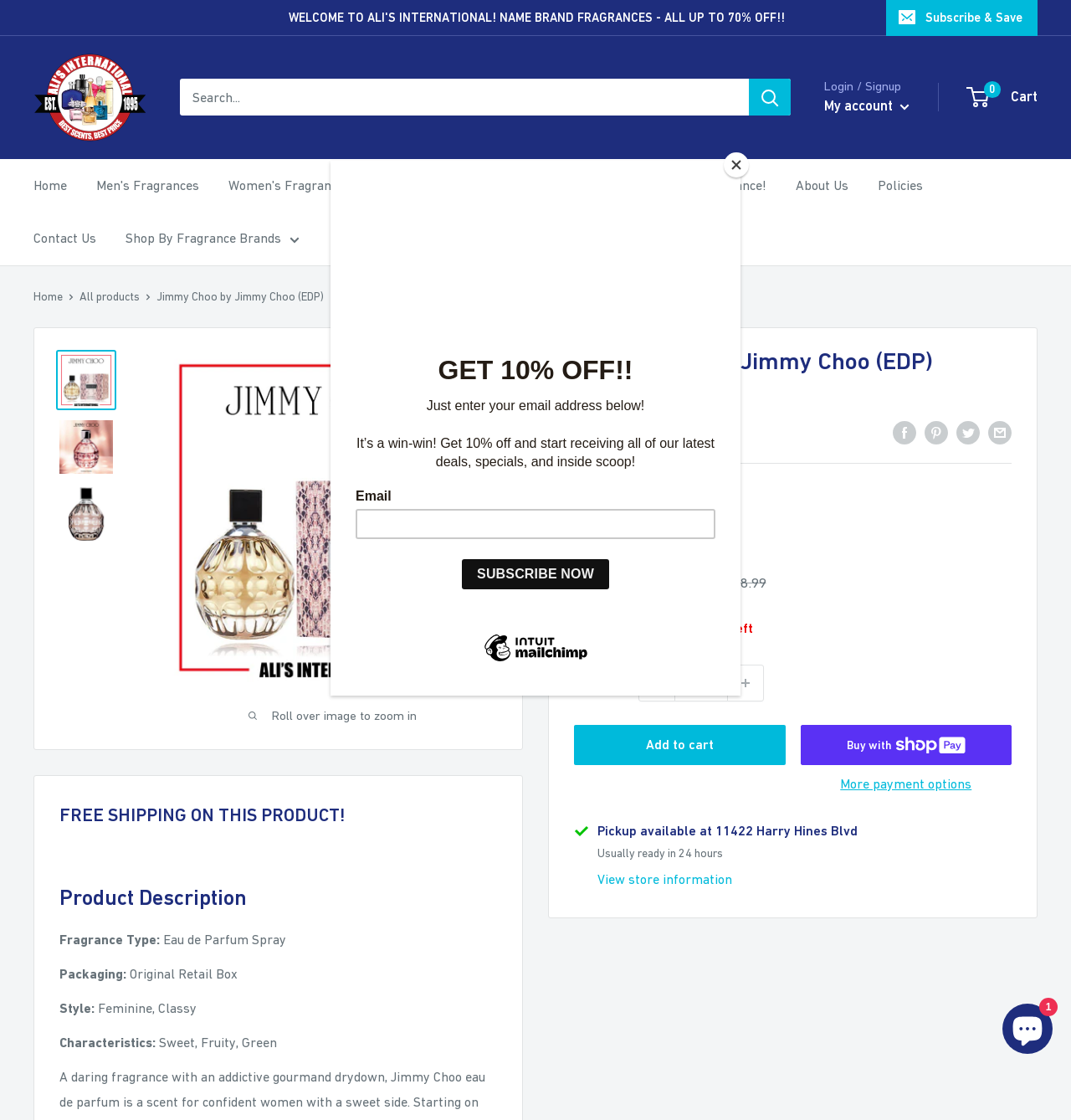Based on the description "alt="Ali's International"", find the bounding box of the specified UI element.

[0.031, 0.047, 0.137, 0.127]